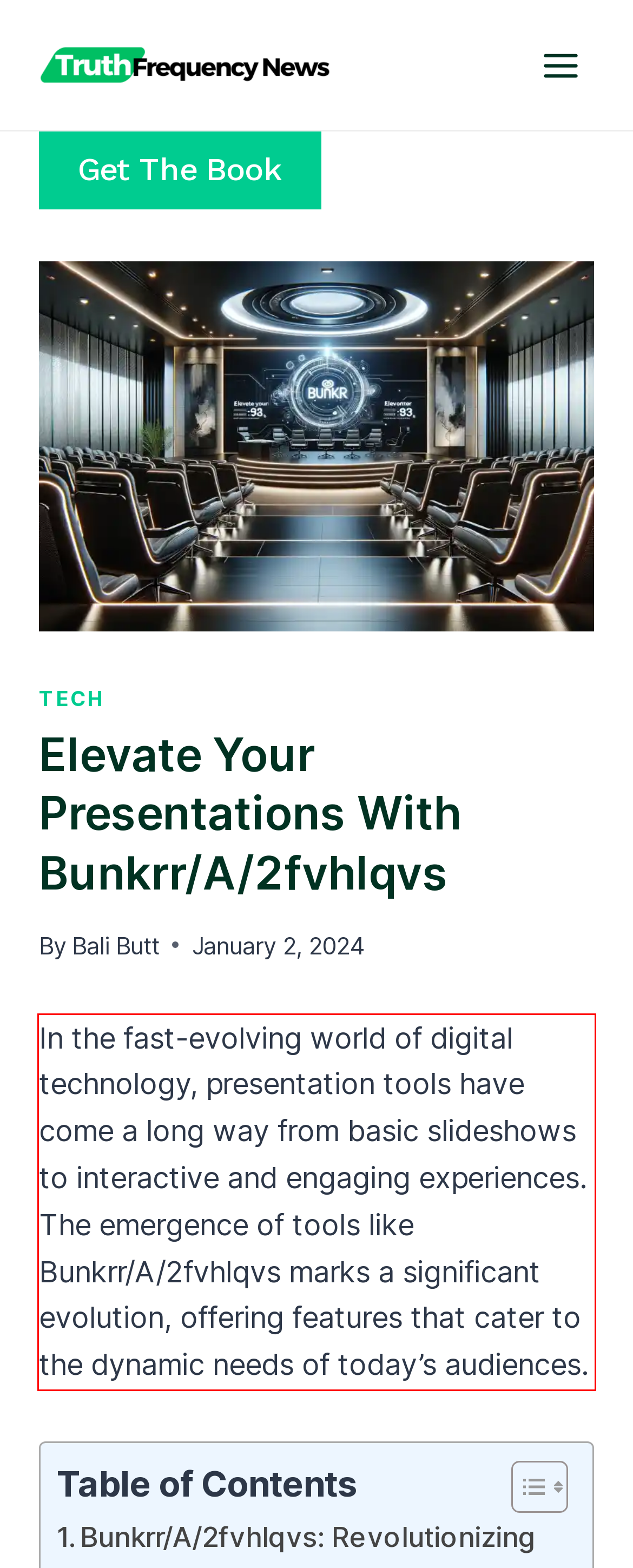You are provided with a screenshot of a webpage that includes a UI element enclosed in a red rectangle. Extract the text content inside this red rectangle.

In the fast-evolving world of digital technology, presentation tools have come a long way from basic slideshows to interactive and engaging experiences. The emergence of tools like Bunkrr/A/2fvhlqvs marks a significant evolution, offering features that cater to the dynamic needs of today’s audiences.